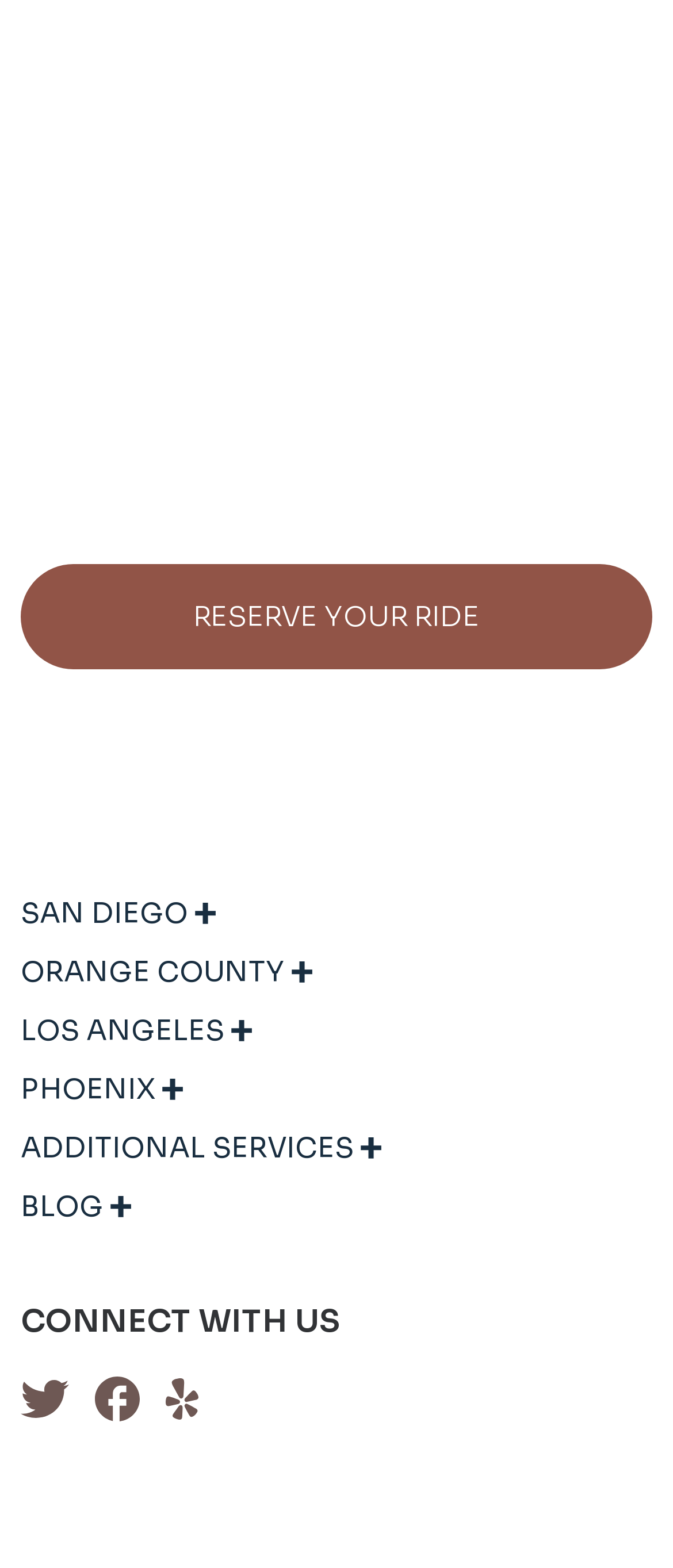Could you highlight the region that needs to be clicked to execute the instruction: "View Holidays in a Small Alaskan Fishing Town post"?

None